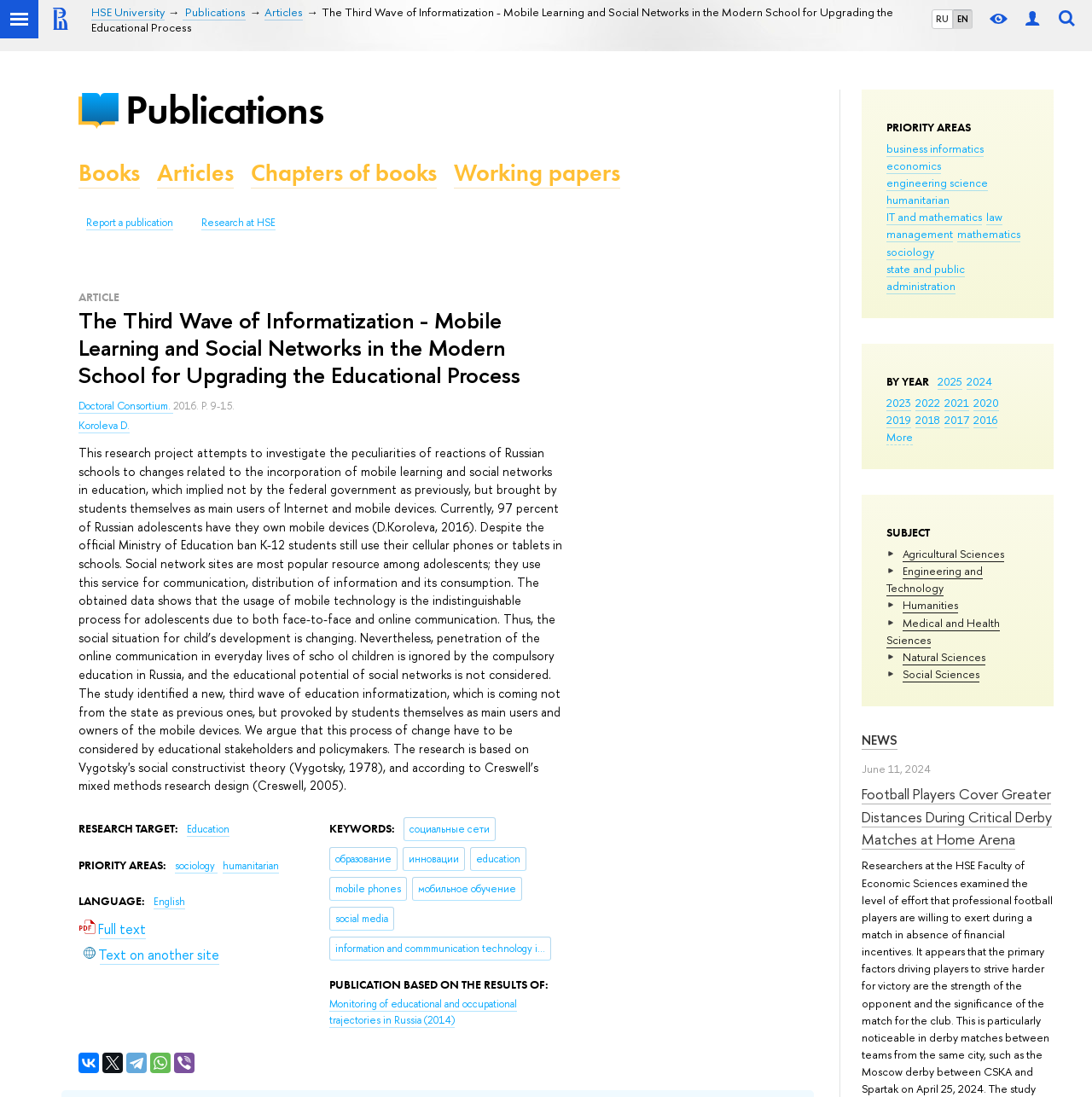Pinpoint the bounding box coordinates of the clickable element to carry out the following instruction: "View articles in 2024."

[0.885, 0.341, 0.908, 0.355]